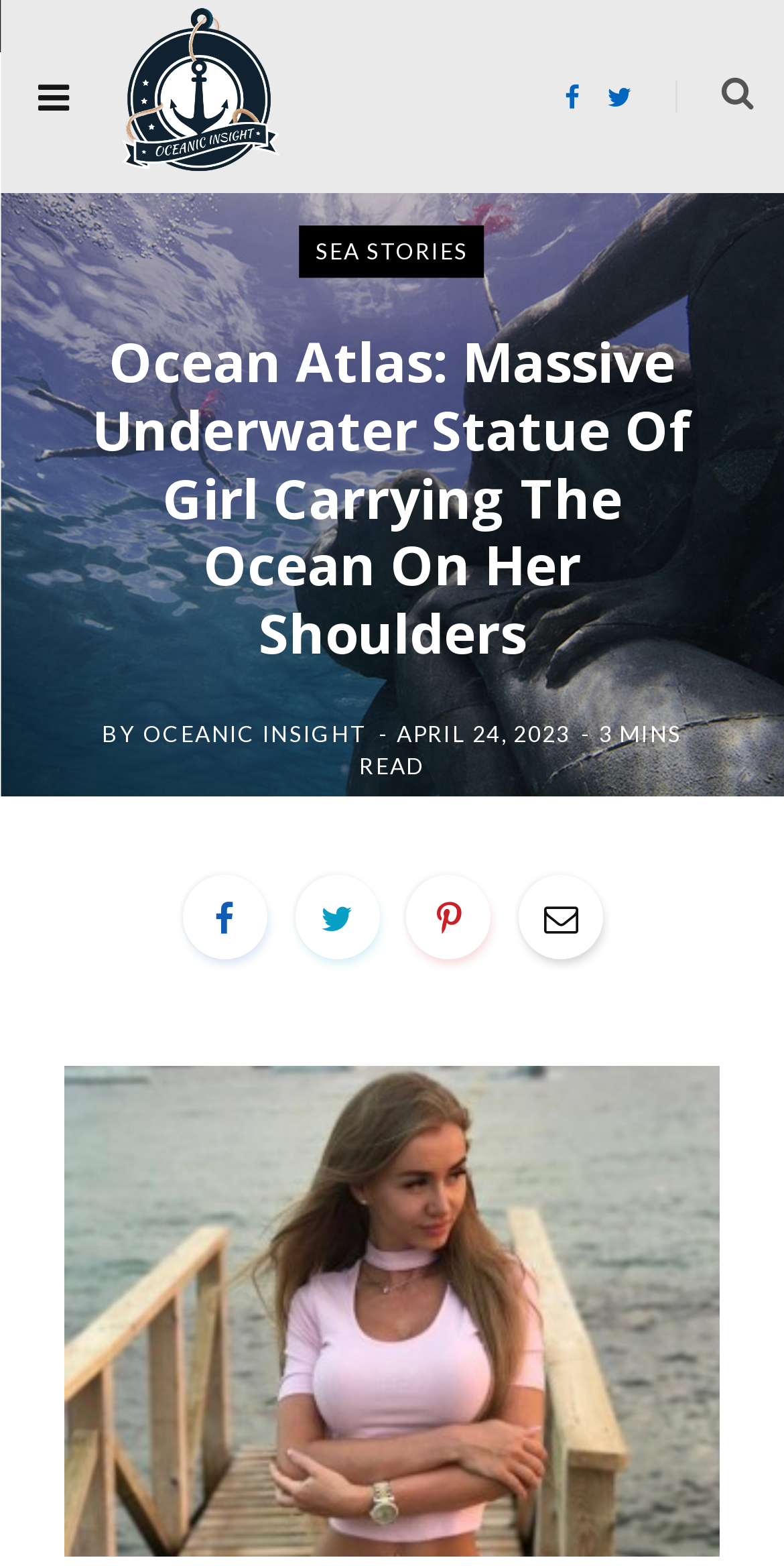What social media platforms are available for sharing?
Refer to the image and provide a concise answer in one word or phrase.

Facebook, Twitter